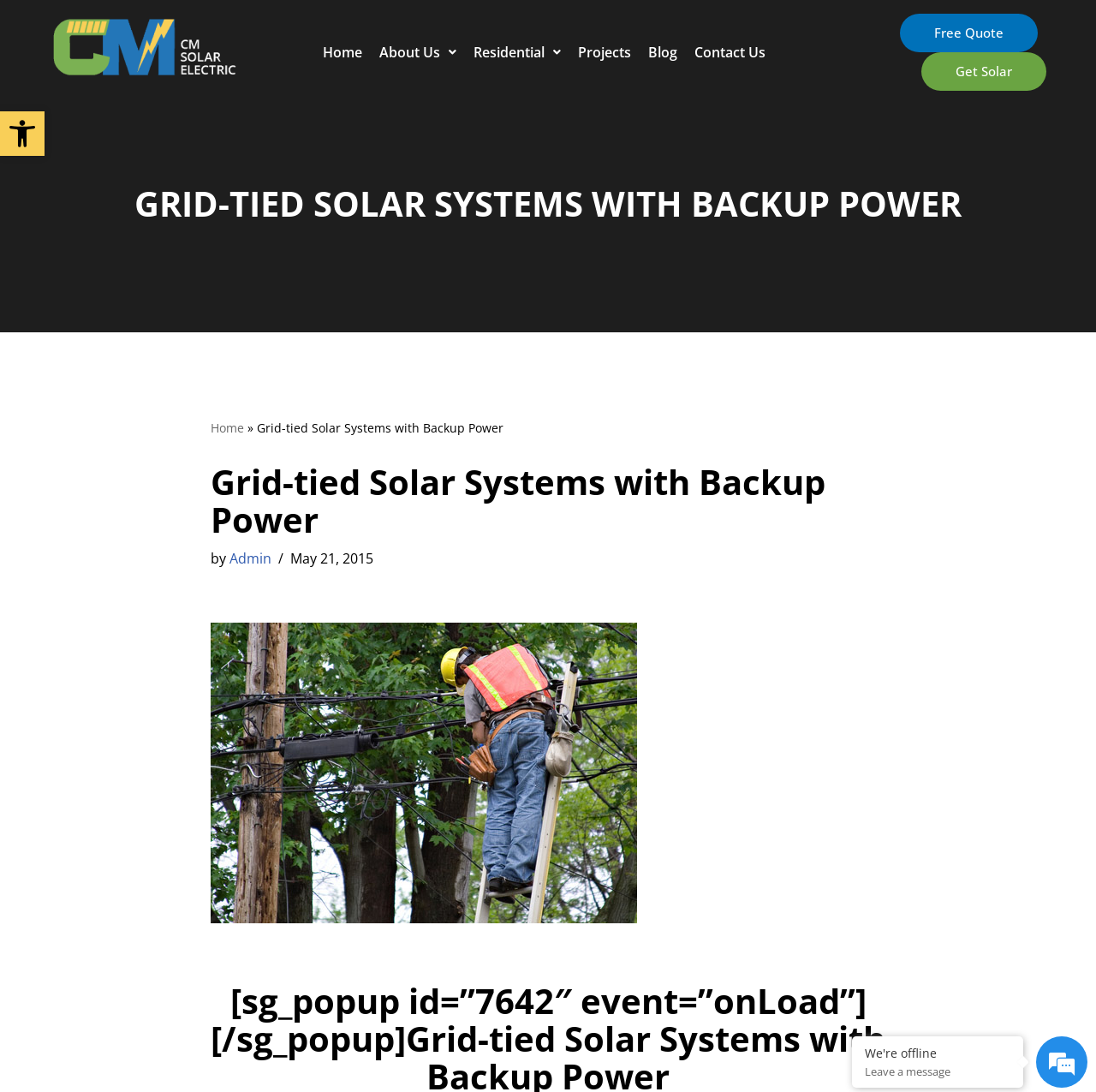Determine the bounding box coordinates of the clickable region to carry out the instruction: "Learn about Randall's Farm & Greenhouse".

None